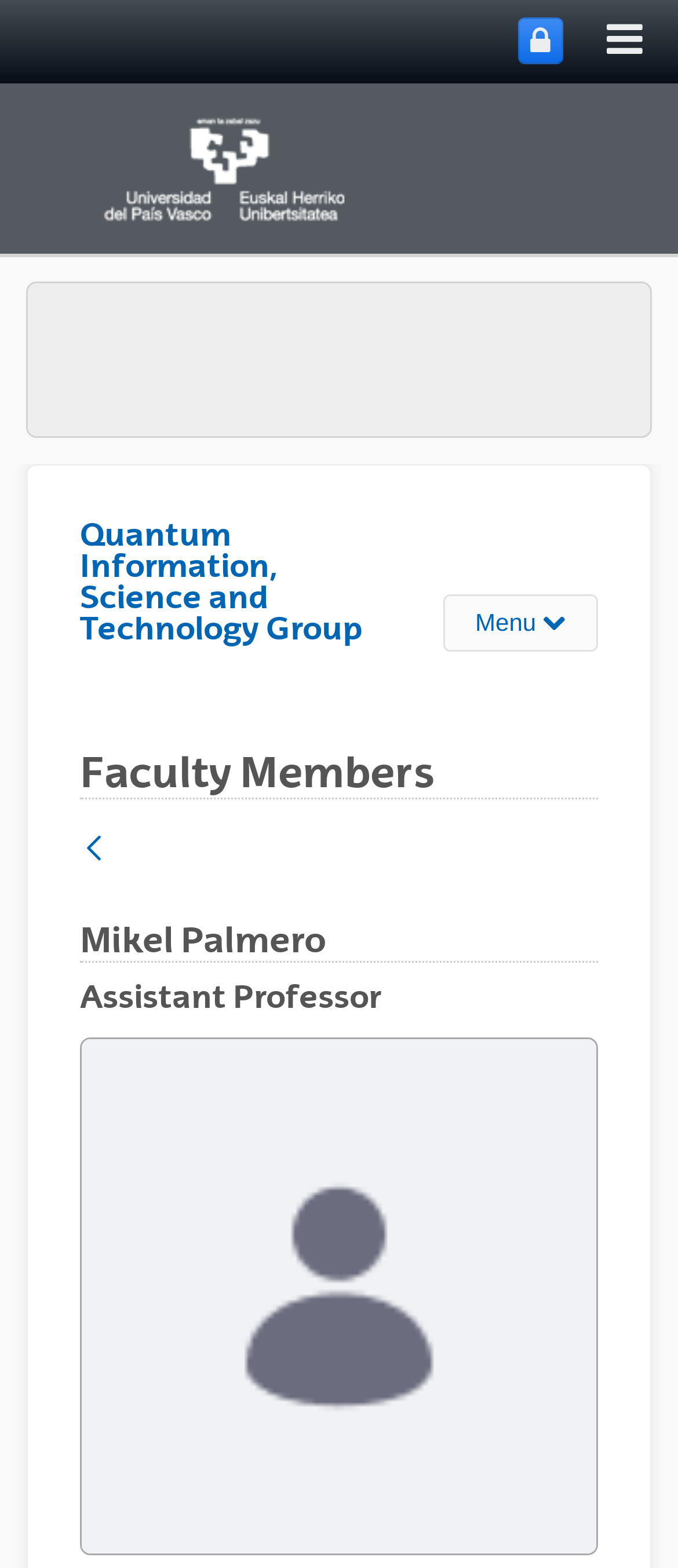Highlight the bounding box coordinates of the element you need to click to perform the following instruction: "Send an email."

[0.195, 0.439, 0.582, 0.456]